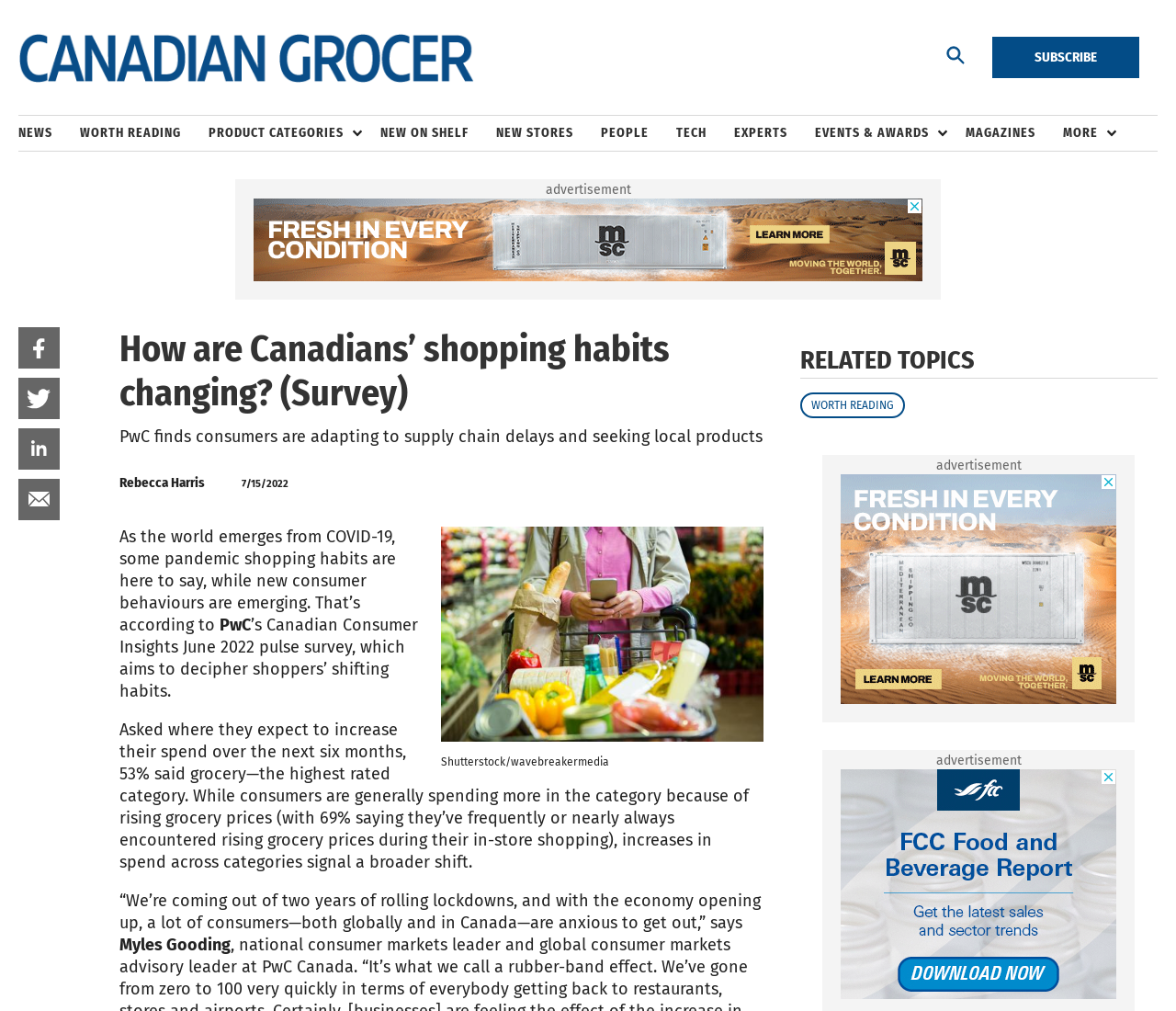Highlight the bounding box coordinates of the element you need to click to perform the following instruction: "Subscribe to the newsletter."

[0.844, 0.036, 0.969, 0.077]